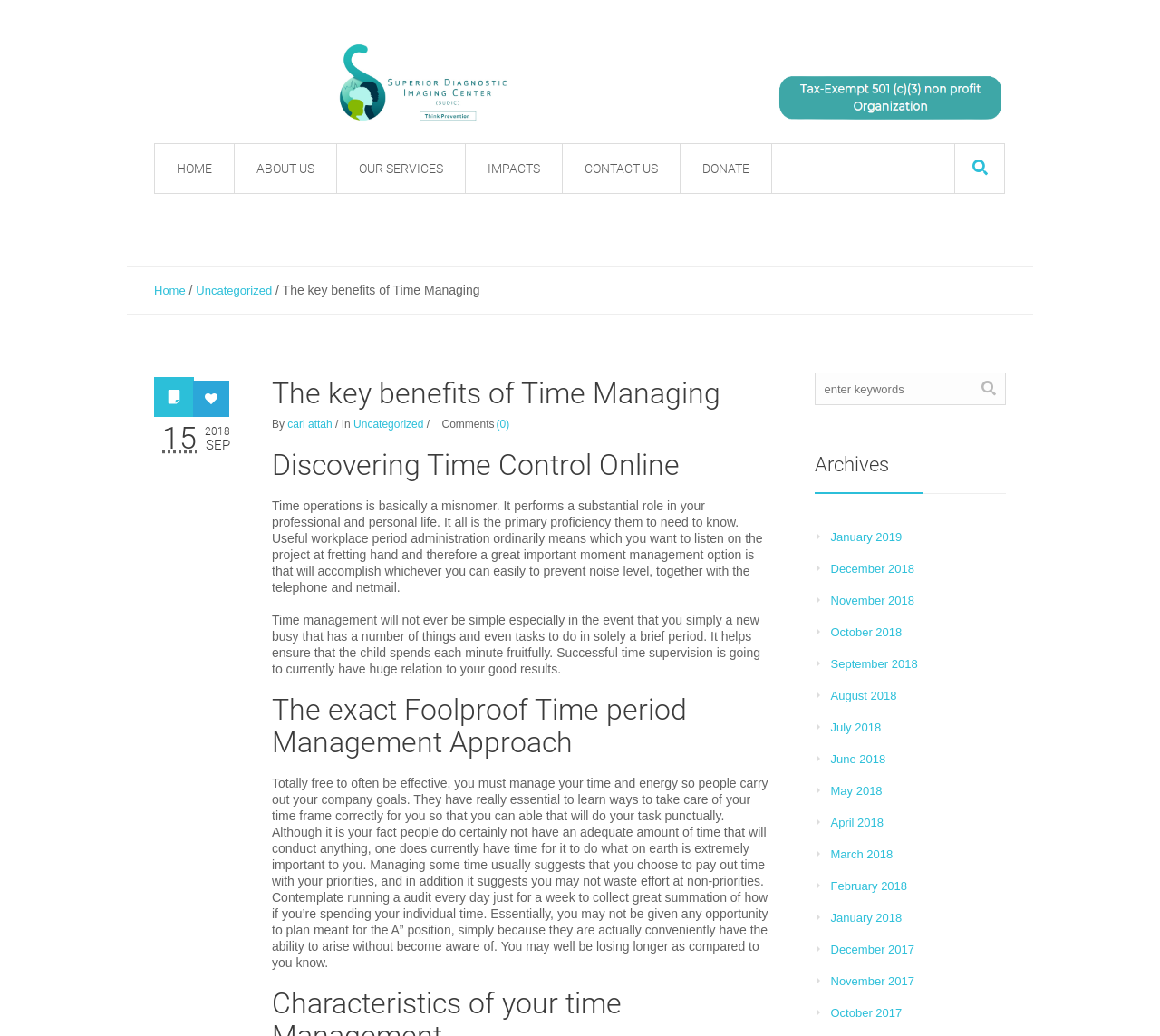Respond to the question below with a single word or phrase:
What is the topic of the main article?

Time Managing